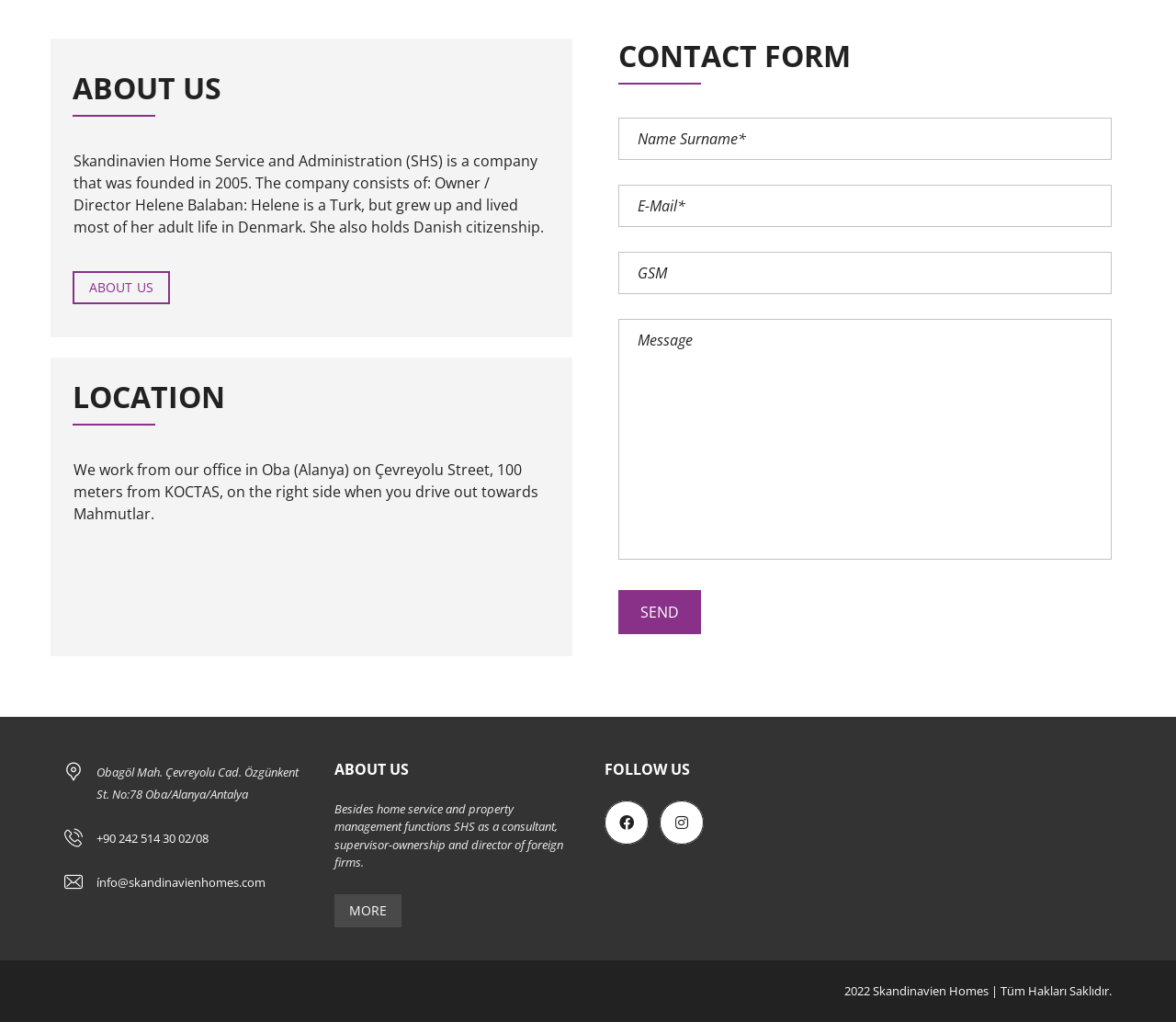Based on the element description Read More », identify the bounding box of the UI element in the given webpage screenshot. The coordinates should be in the format (top-left x, top-left y, bottom-right x, bottom-right y) and must be between 0 and 1.

None